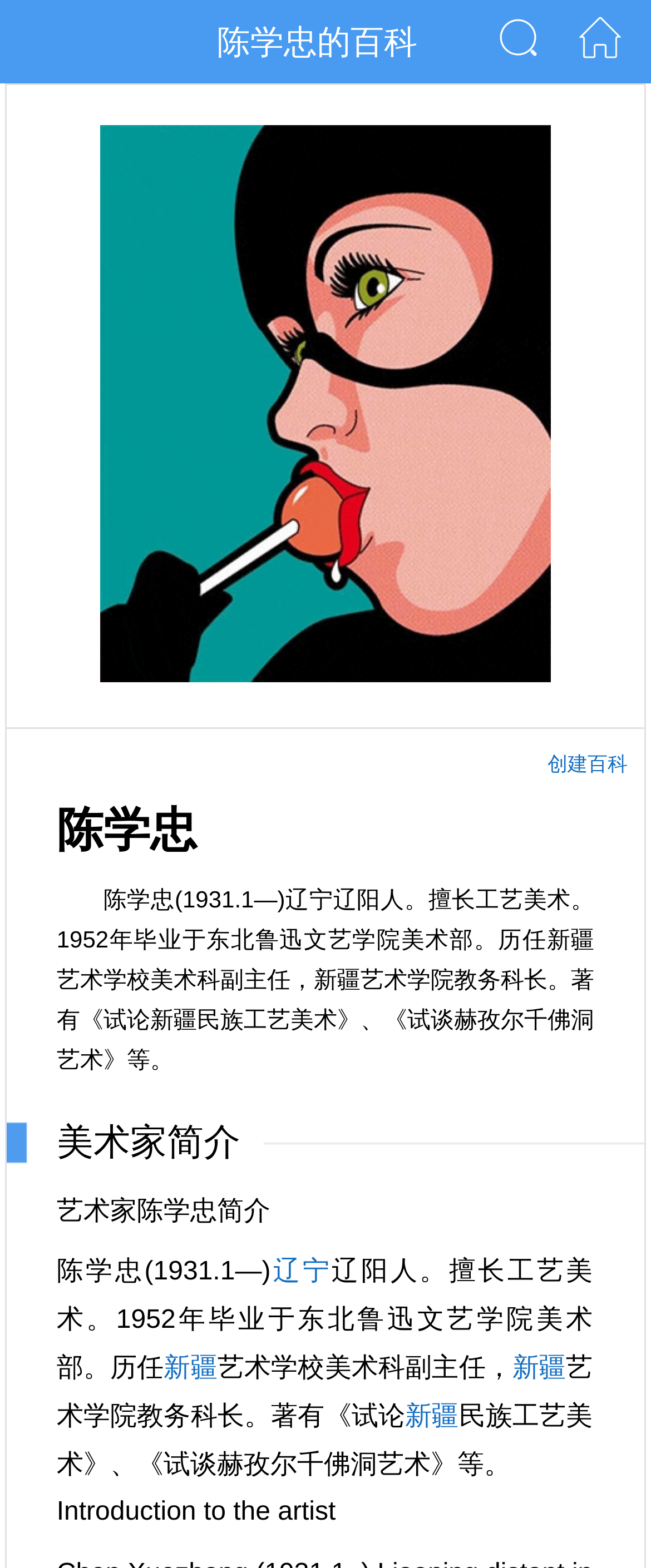What is the name of the artist?
Look at the image and provide a detailed response to the question.

The name of the artist can be found in the heading element '陈学忠' with bounding box coordinates [0.087, 0.509, 0.99, 0.549].